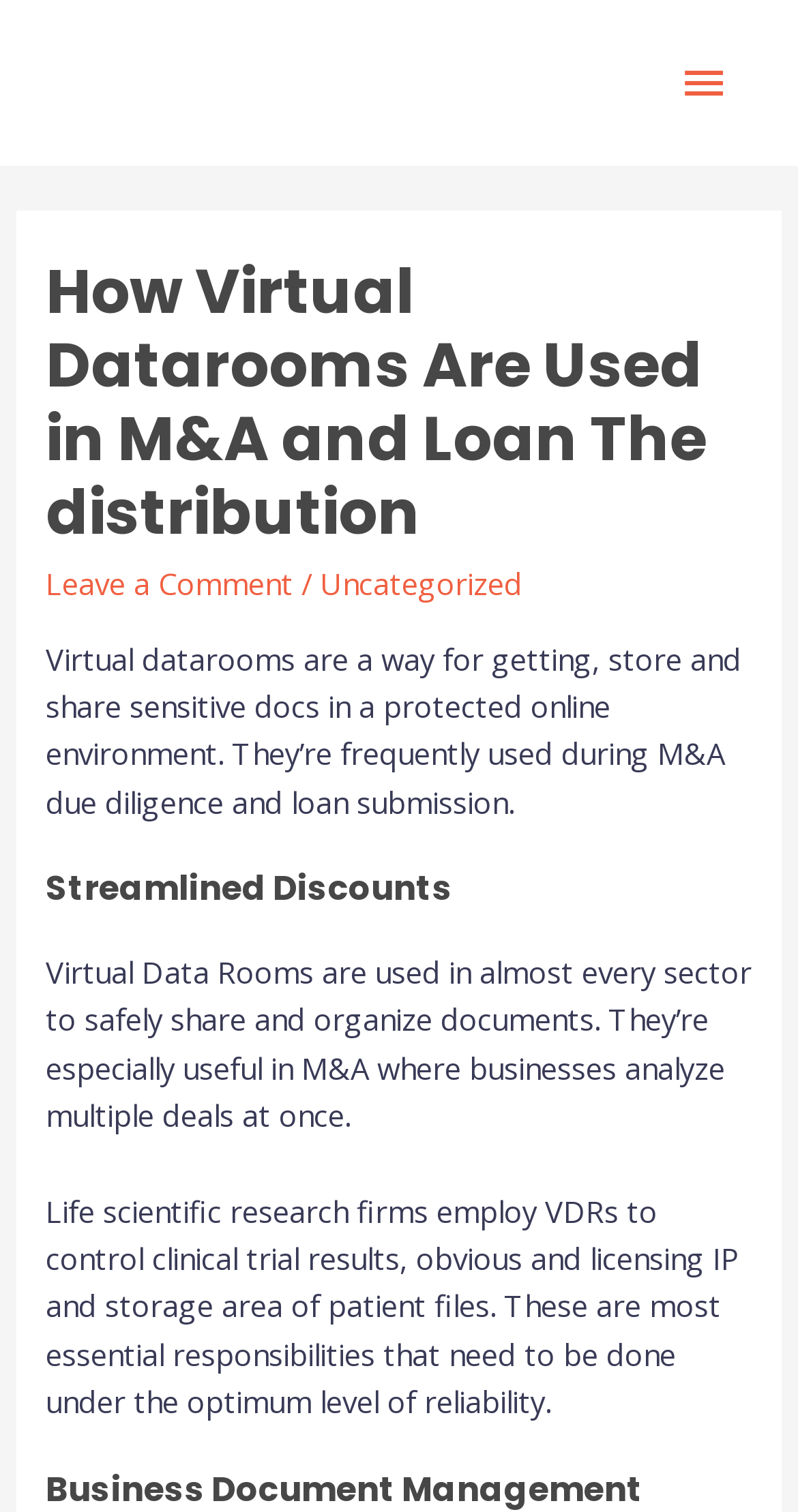Give a one-word or one-phrase response to the question: 
What type of firms use VDRs to control clinical trial results?

Life scientific research firms